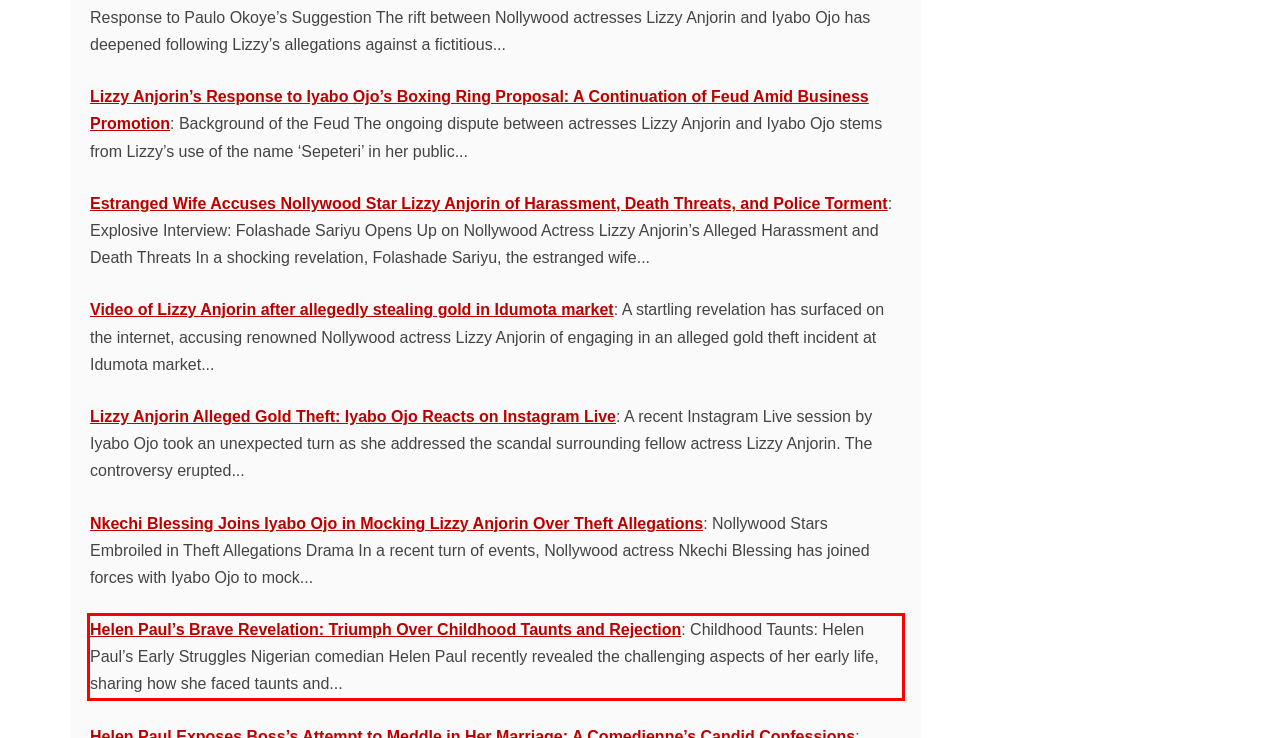Please analyze the provided webpage screenshot and perform OCR to extract the text content from the red rectangle bounding box.

Helen Paul’s Brave Revelation: Triumph Over Childhood Taunts and Rejection: Childhood Taunts: Helen Paul’s Early Struggles Nigerian comedian Helen Paul recently revealed the challenging aspects of her early life, sharing how she faced taunts and...